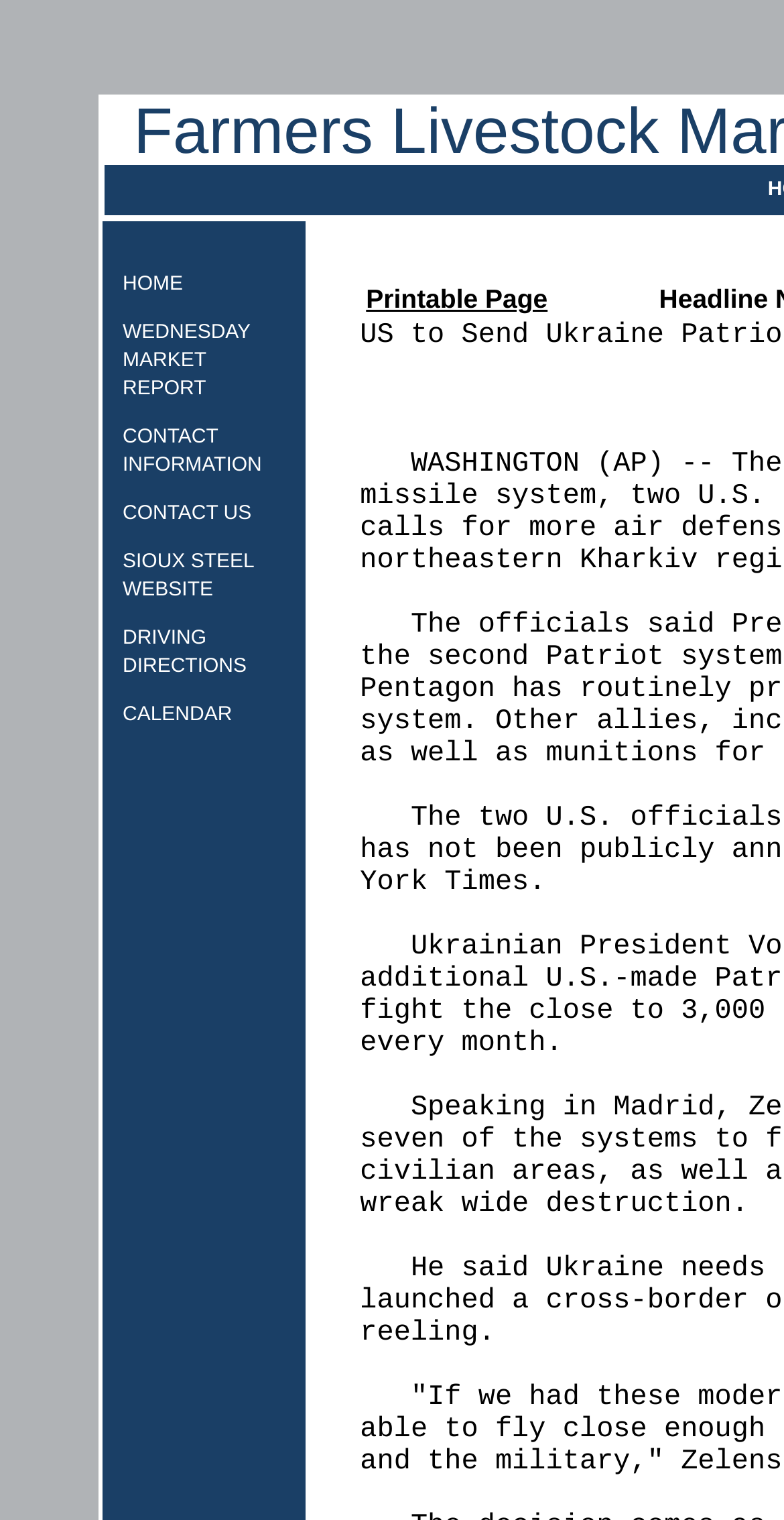Bounding box coordinates are specified in the format (top-left x, top-left y, bottom-right x, bottom-right y). All values are floating point numbers bounded between 0 and 1. Please provide the bounding box coordinate of the region this sentence describes: Calendar

[0.131, 0.455, 0.387, 0.487]